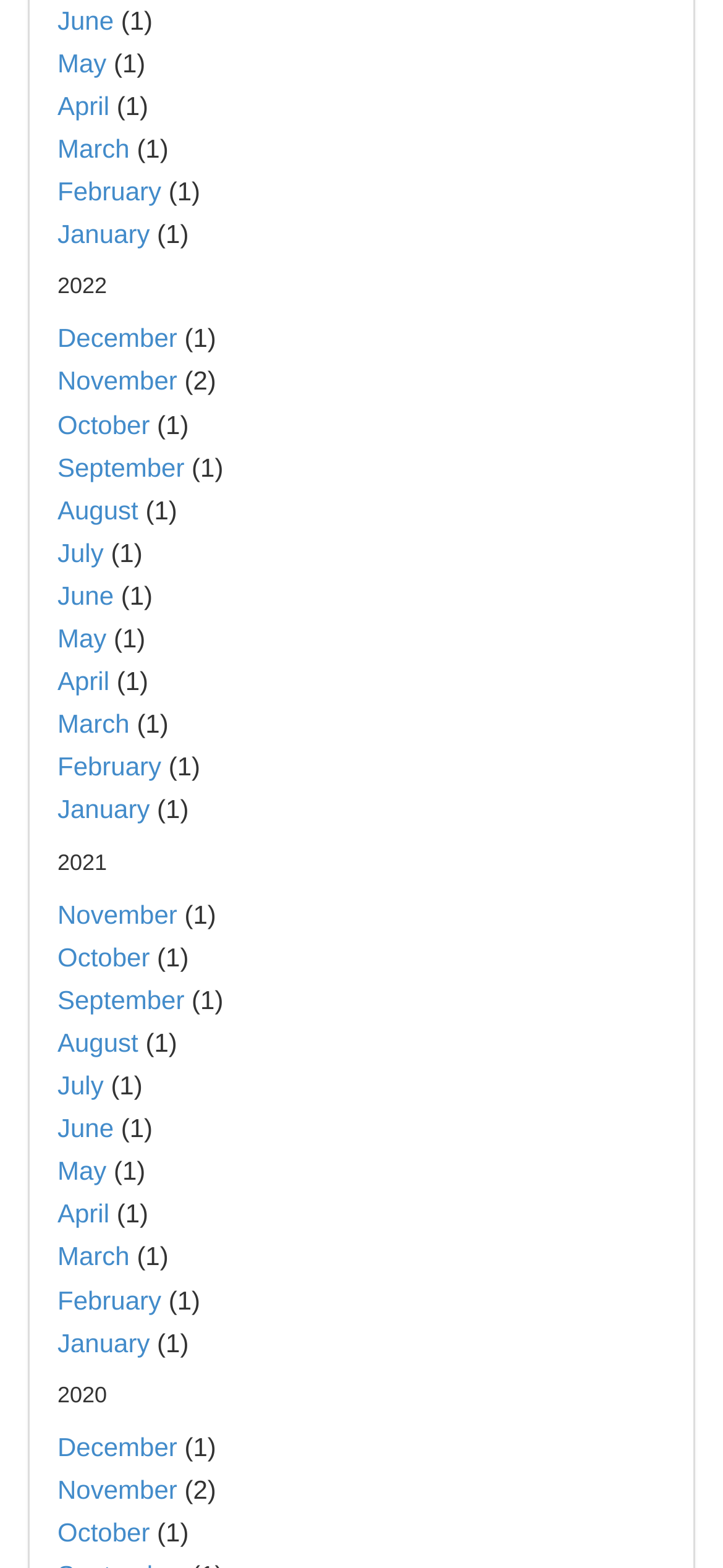Please provide a detailed answer to the question below by examining the image:
What is the last month listed under 2020?

I looked at the links under the '2020' heading and found that the last link is 'December', which is the last month listed.